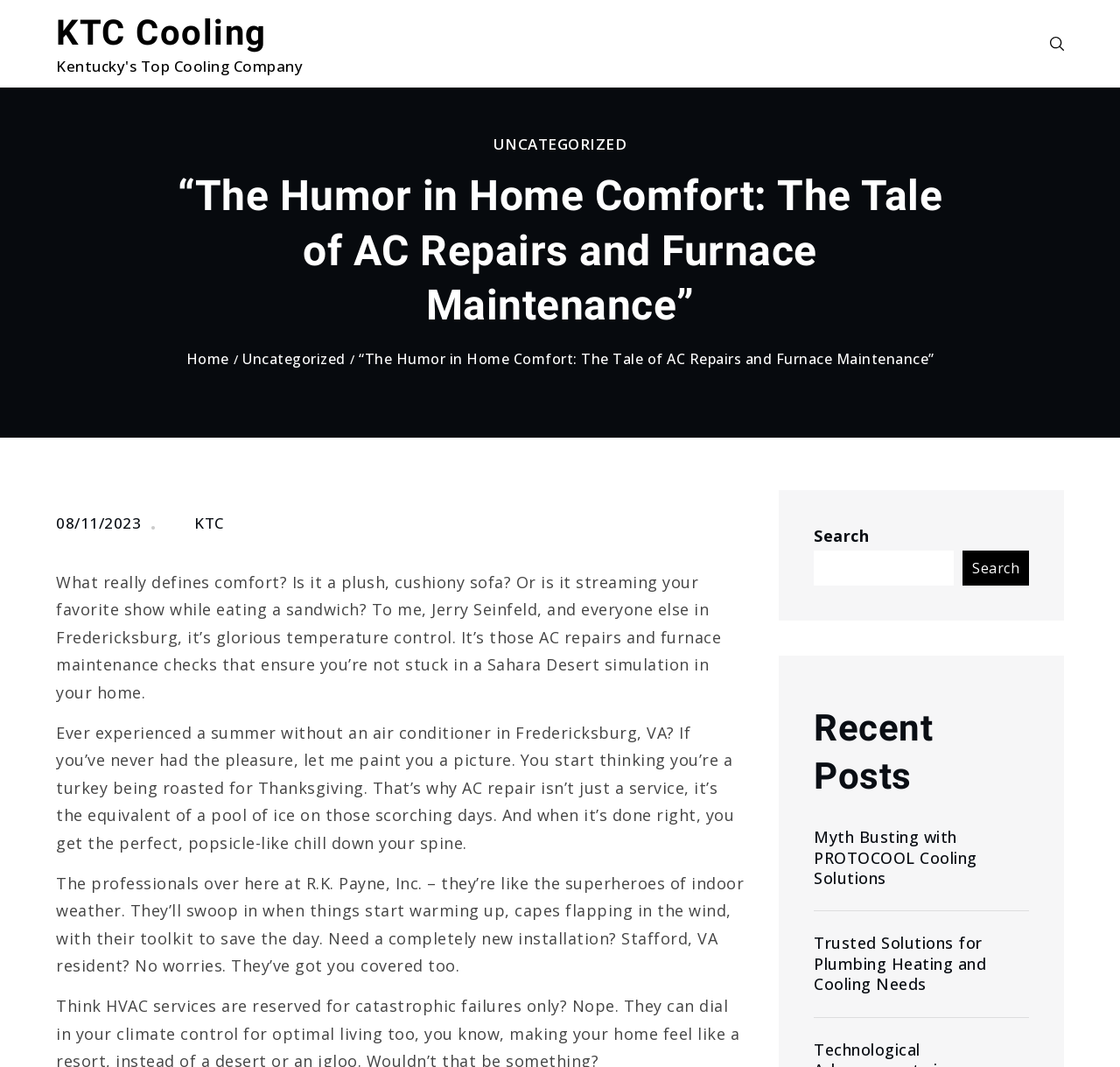Pinpoint the bounding box coordinates for the area that should be clicked to perform the following instruction: "Check the date of the post".

[0.05, 0.481, 0.126, 0.5]